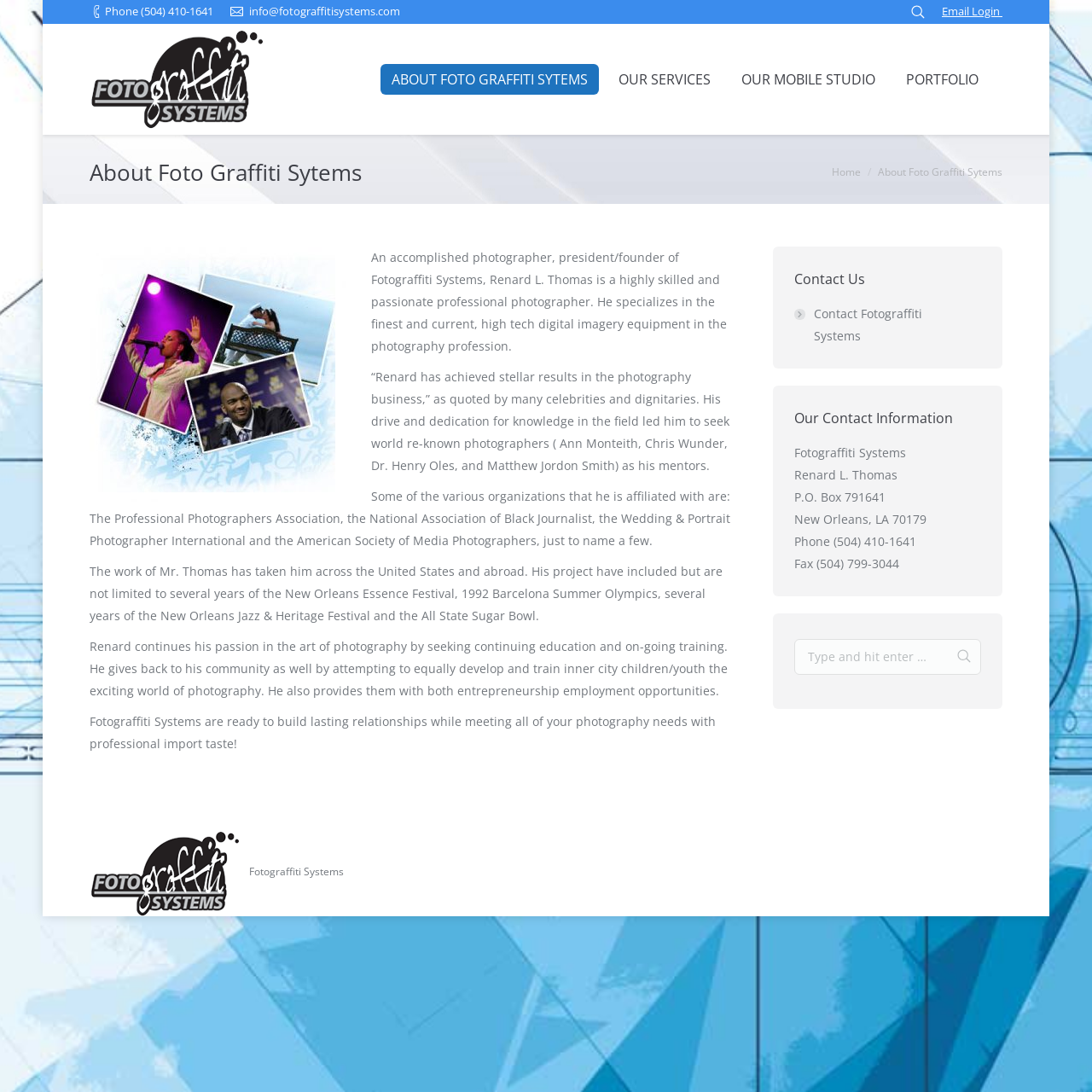By analyzing the image, answer the following question with a detailed response: What is the name of the mobile studio offered by Fotograffiti Systems?

I found the name of the mobile studio by looking at the navigation menu on the webpage, where it lists 'OUR MOBILE STUDIO' as one of the options.